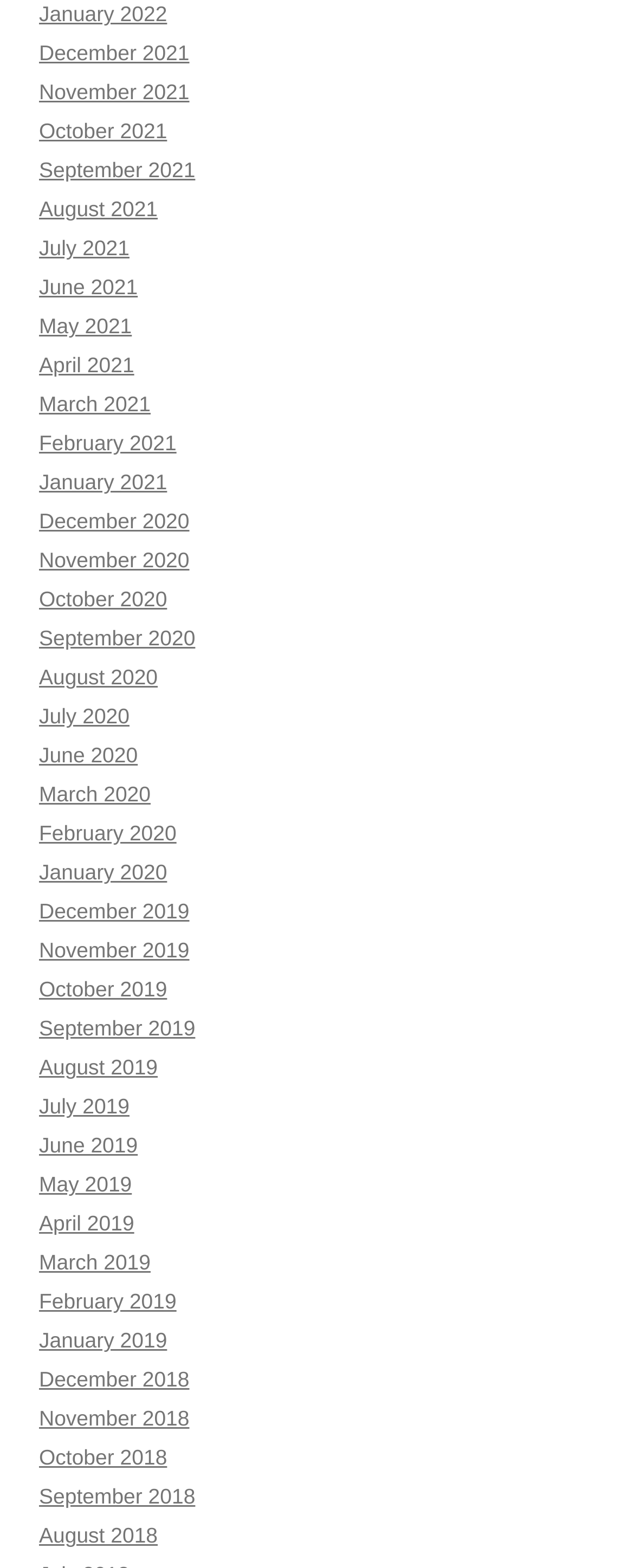Please locate the clickable area by providing the bounding box coordinates to follow this instruction: "View September 2021".

[0.062, 0.101, 0.308, 0.116]